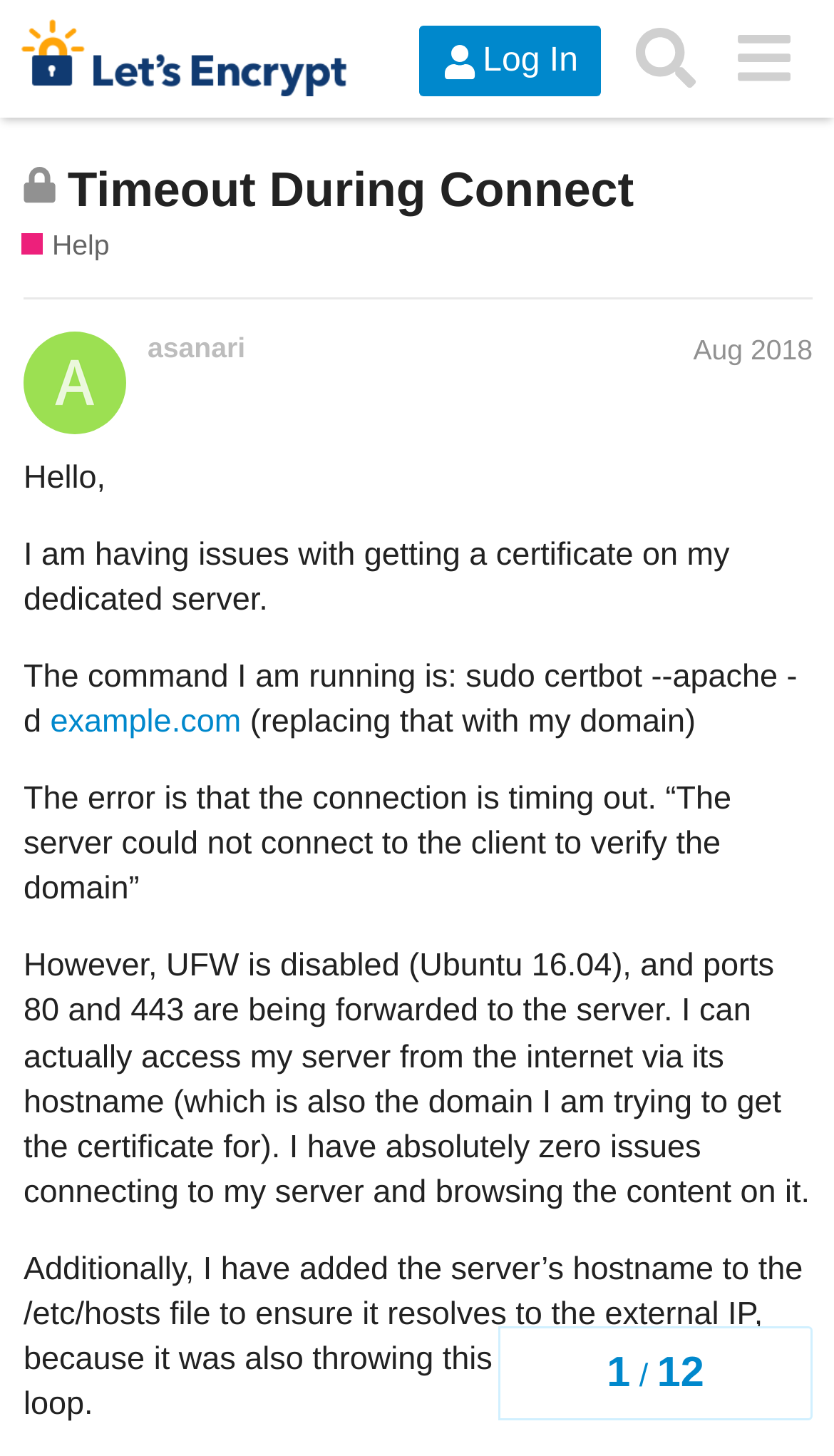Identify the bounding box coordinates for the element you need to click to achieve the following task: "Click on the user 'asanari'". Provide the bounding box coordinates as four float numbers between 0 and 1, in the form [left, top, right, bottom].

[0.177, 0.228, 0.294, 0.251]